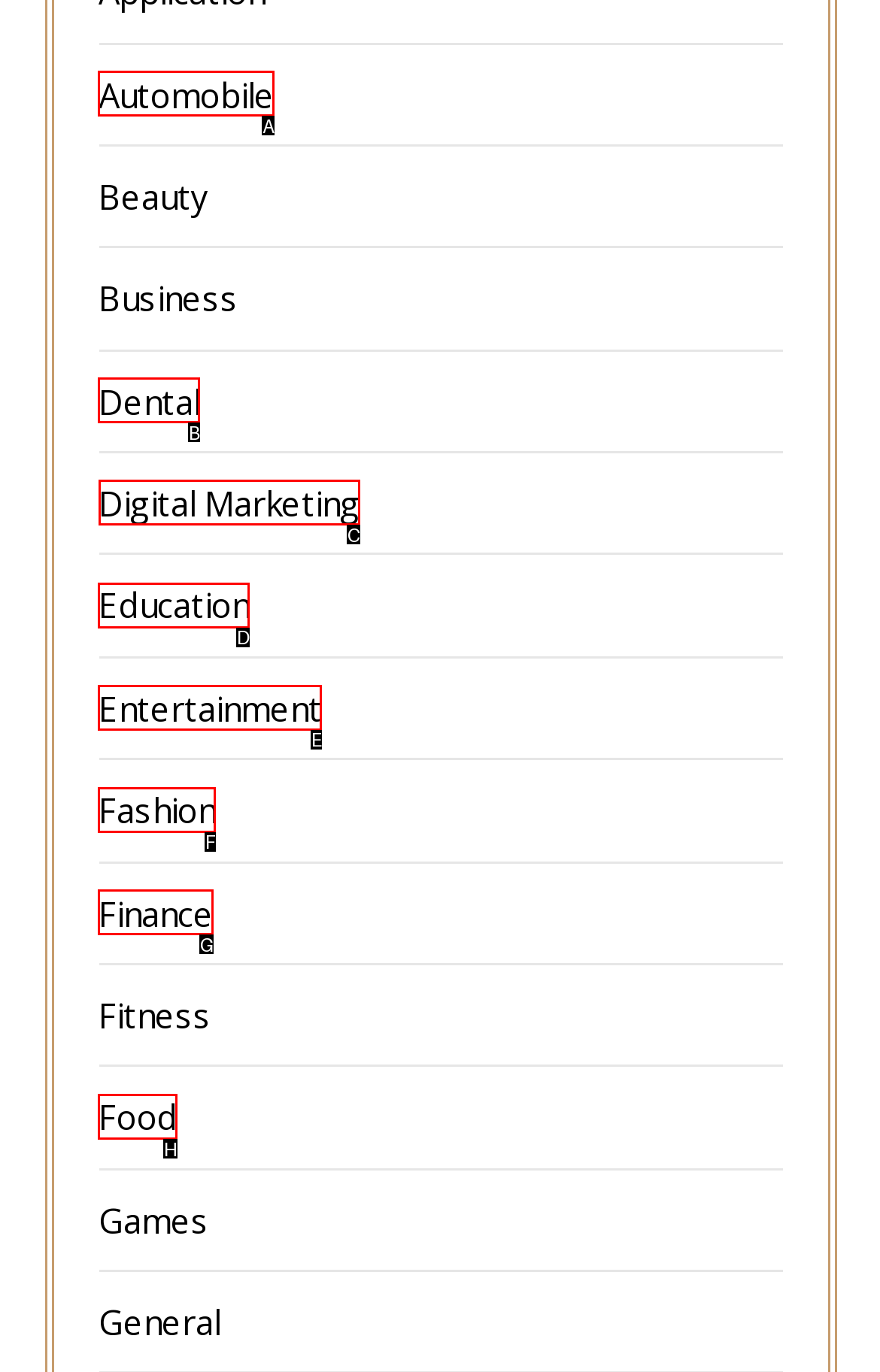Based on the choices marked in the screenshot, which letter represents the correct UI element to perform the task: Explore Digital Marketing?

C